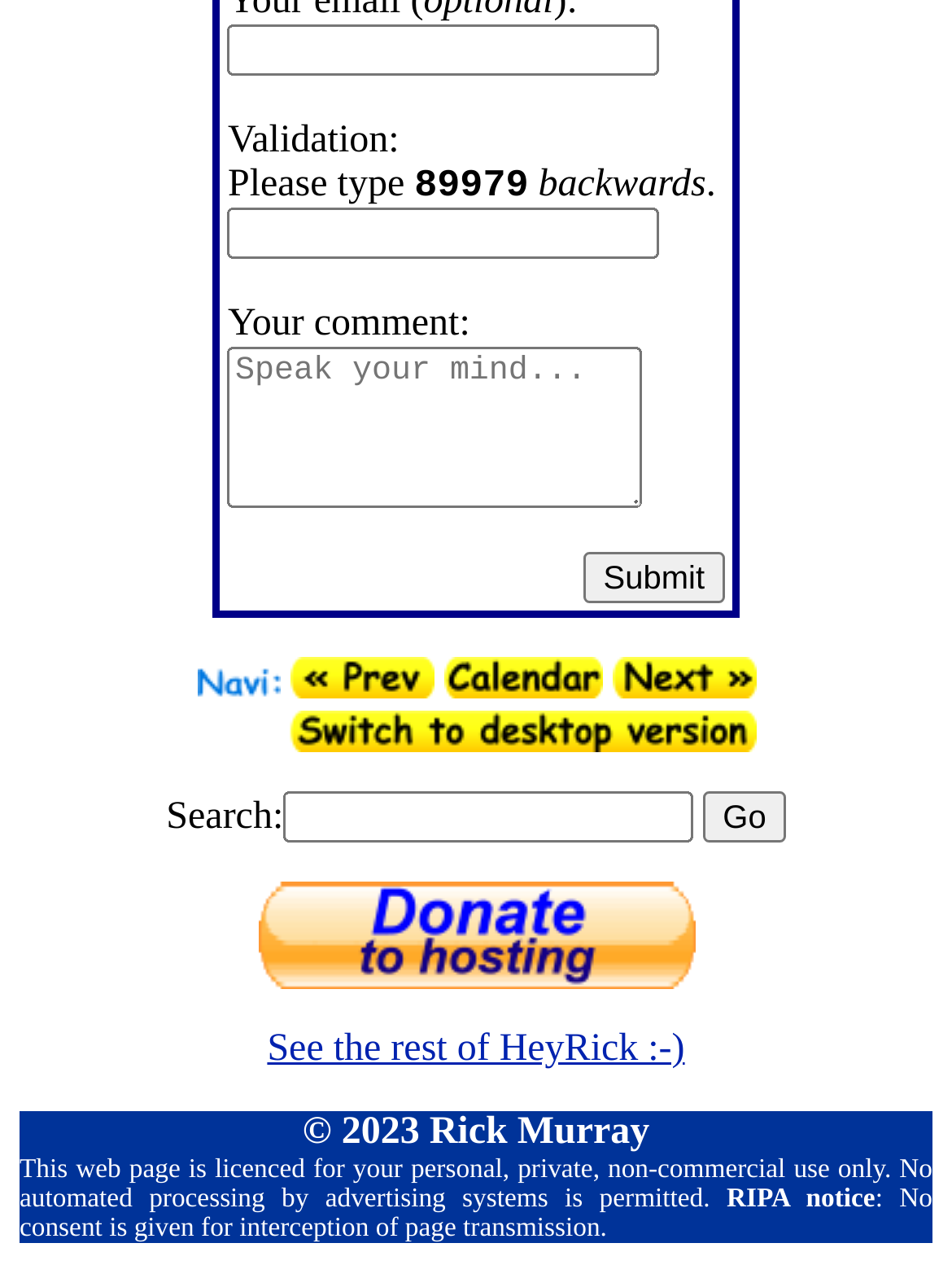Locate the bounding box coordinates of the segment that needs to be clicked to meet this instruction: "Type a comment".

[0.239, 0.274, 0.675, 0.402]